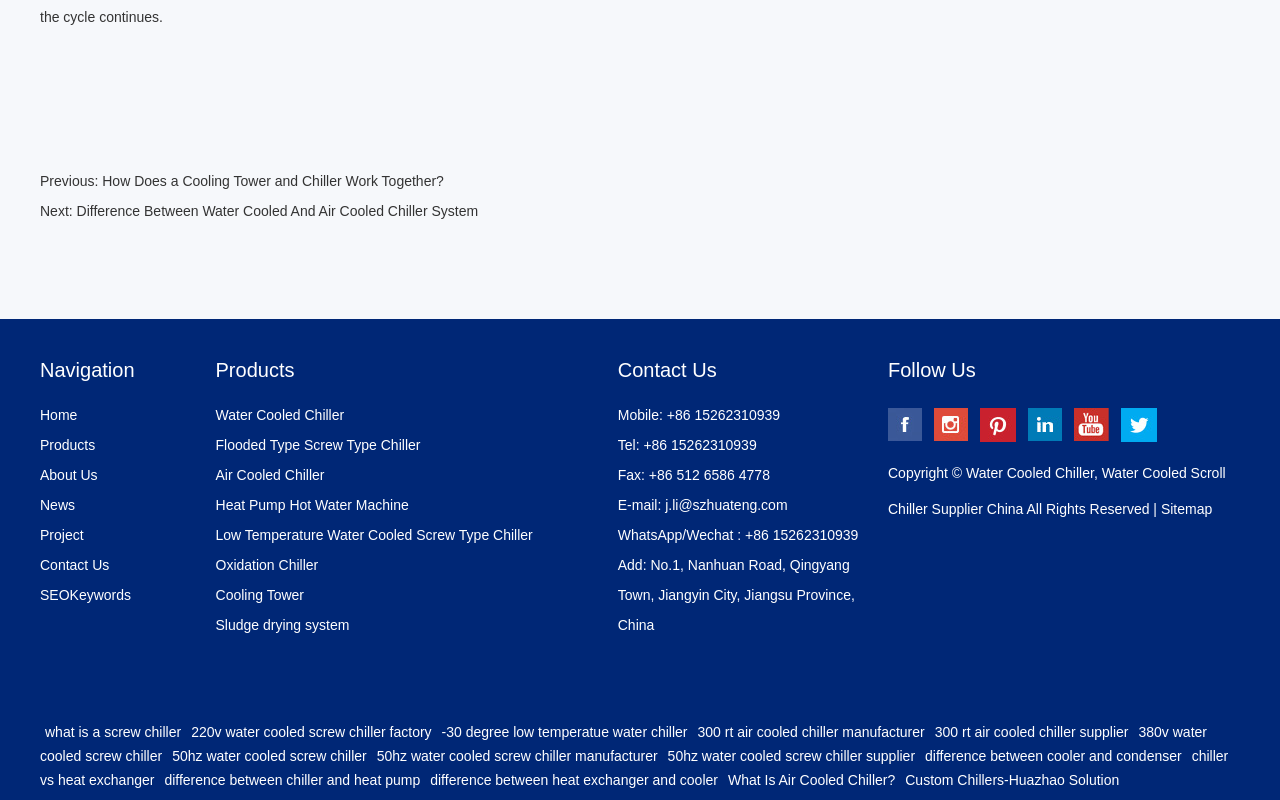Respond with a single word or phrase for the following question: 
How many navigation links are there?

9